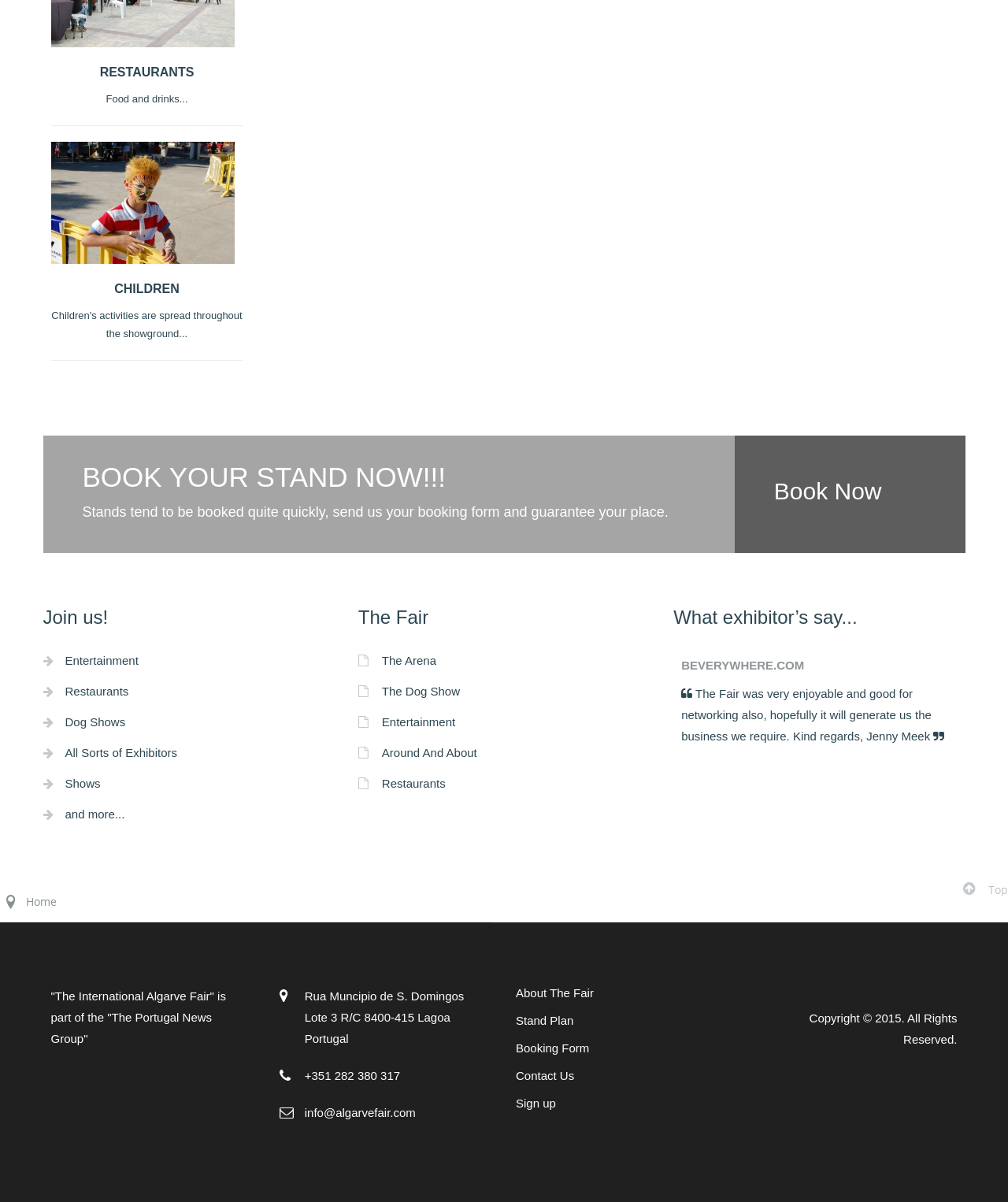Identify the bounding box coordinates for the UI element that matches this description: "Children".

[0.113, 0.235, 0.178, 0.246]